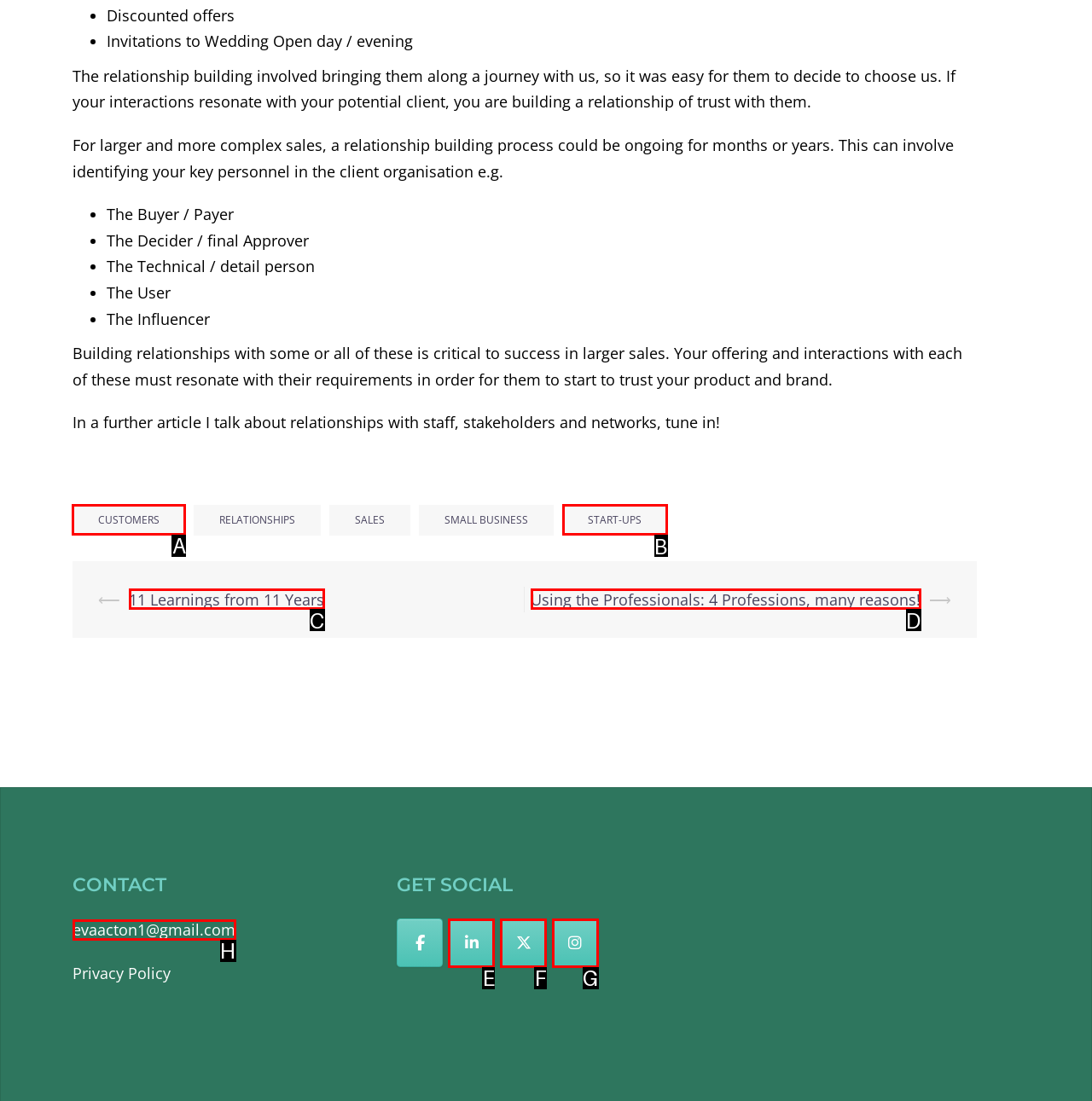Given the task: Click on CUSTOMERS, point out the letter of the appropriate UI element from the marked options in the screenshot.

A